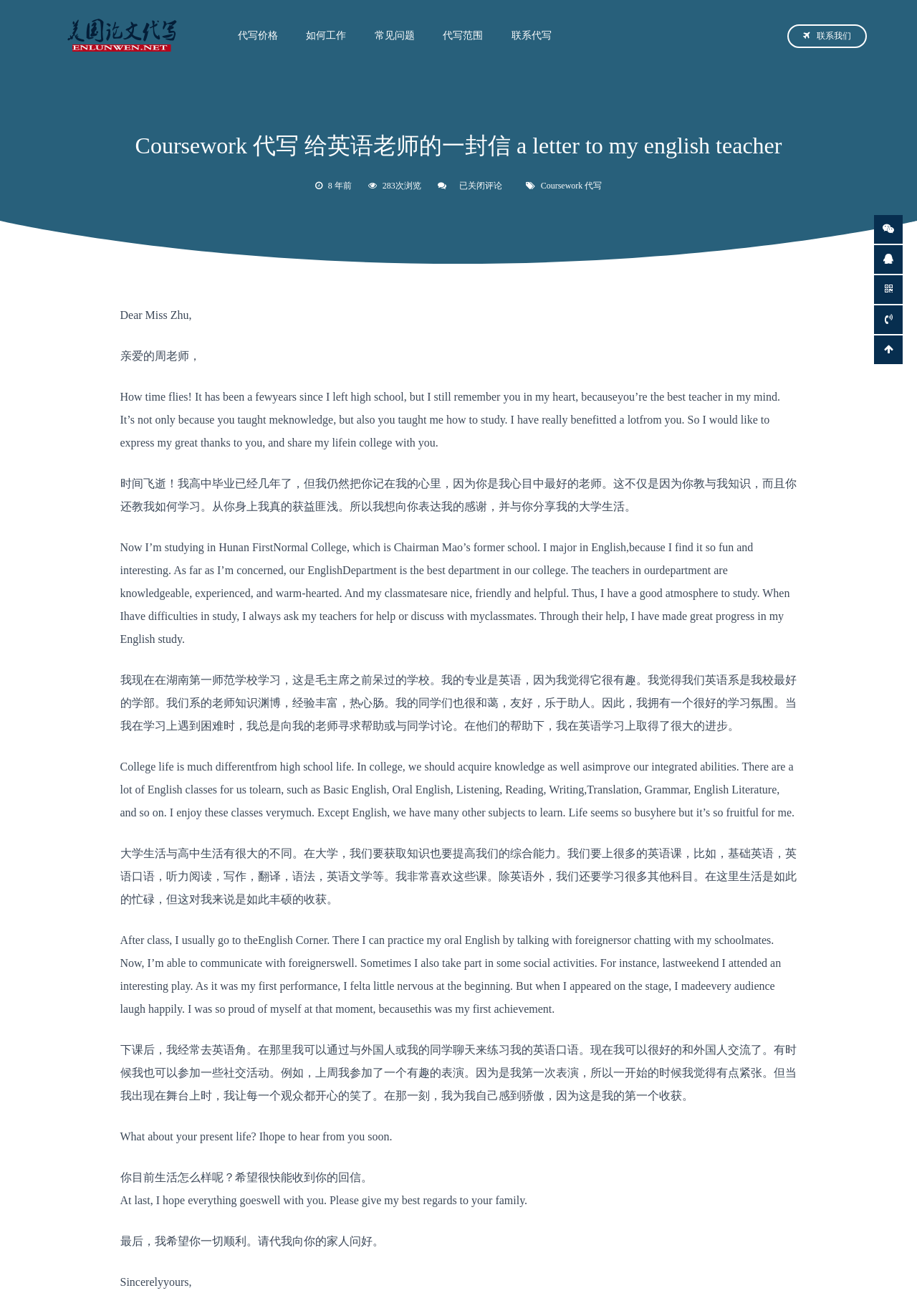What is the writer's hope for the teacher?
Please answer the question with as much detail and depth as you can.

The writer expresses their hope to hear from the teacher soon, indicating that they would like to receive a response or update from the teacher.